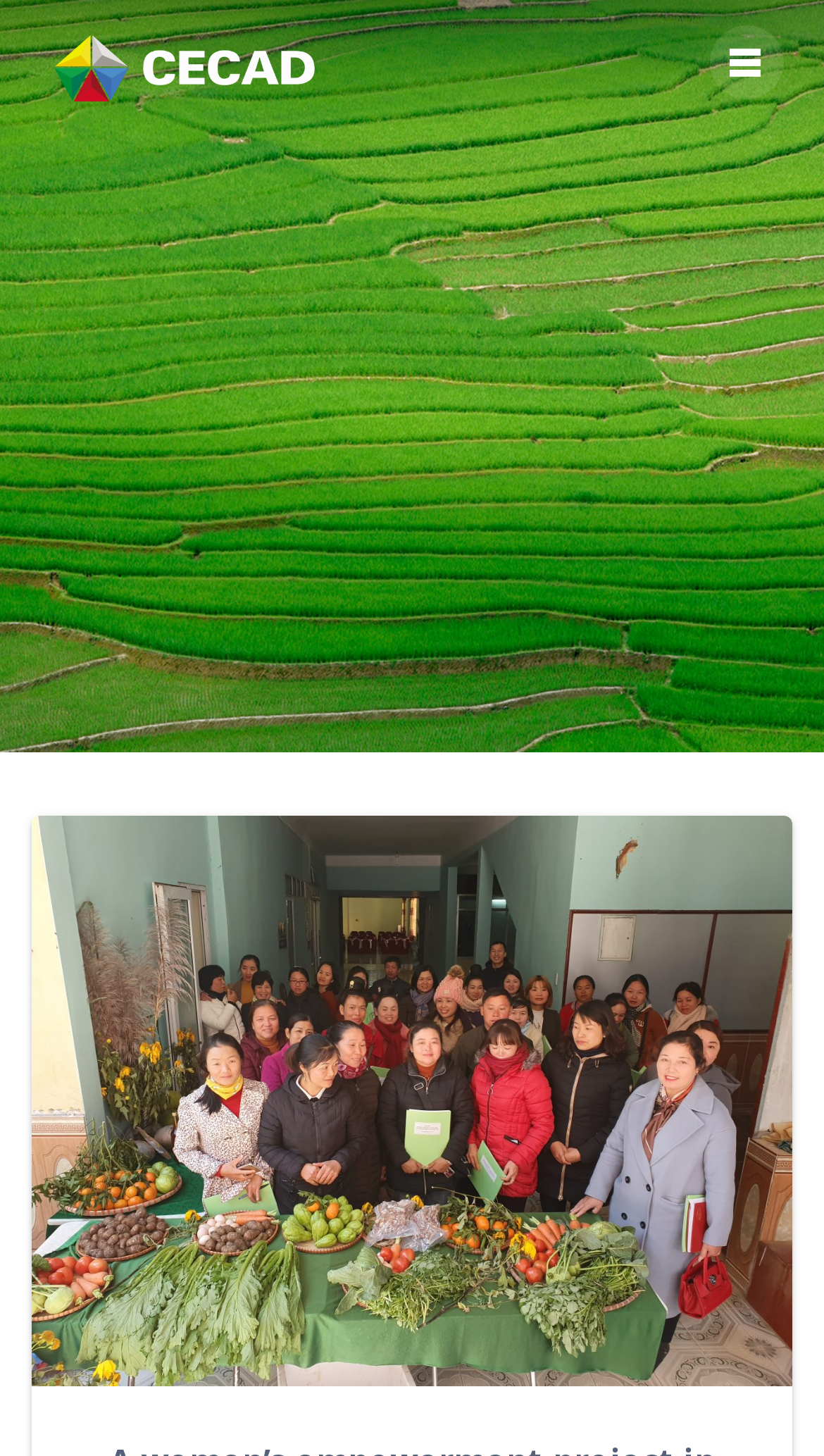Determine the primary headline of the webpage.

A women’s empowerment project in Moc Chau district, Son La province